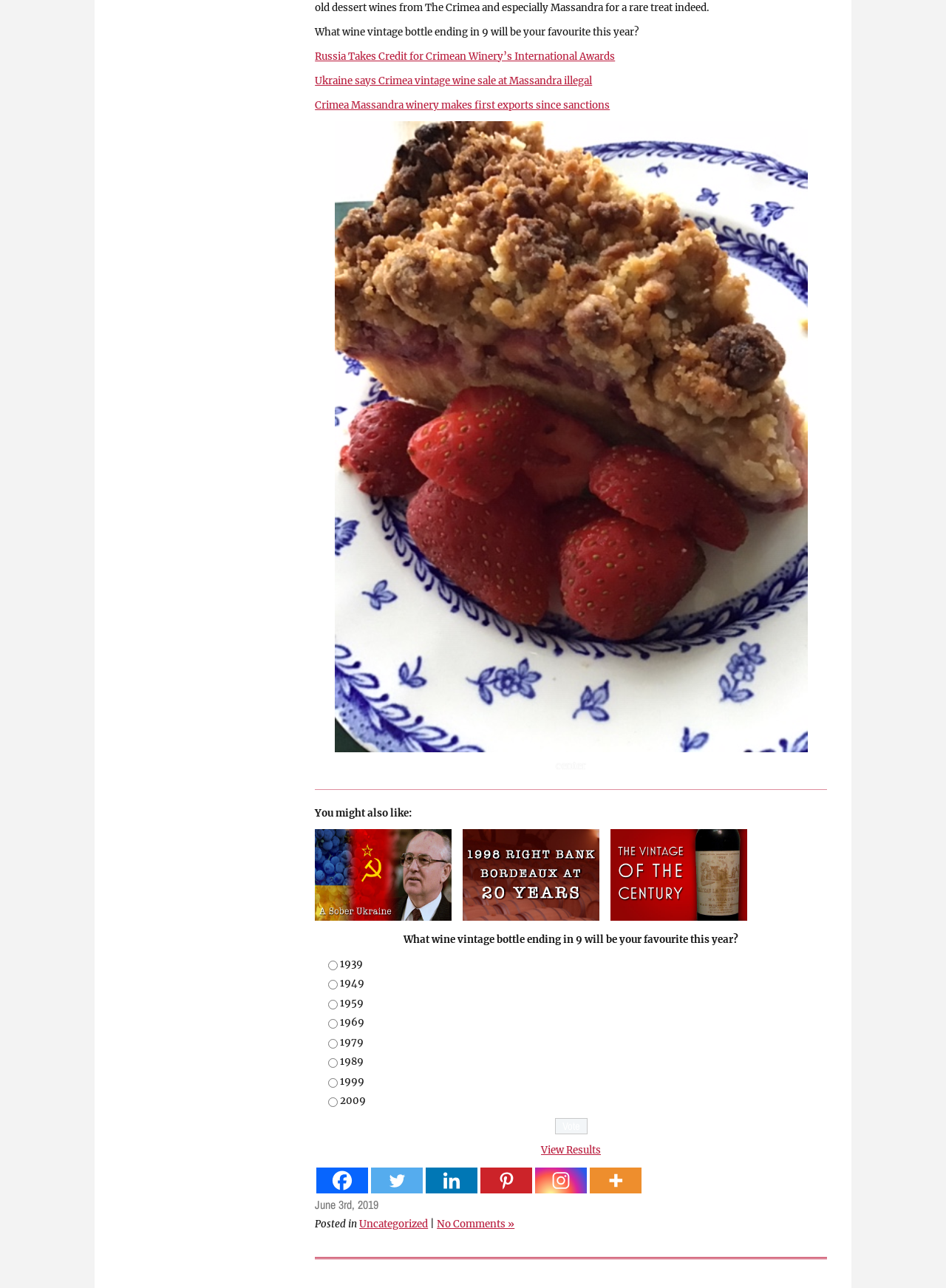Please provide a comprehensive answer to the question below using the information from the image: How many months are listed in 2019?

I counted the number of months listed in 2019 and found that there are 12 months, from January 2019 to December 2019.